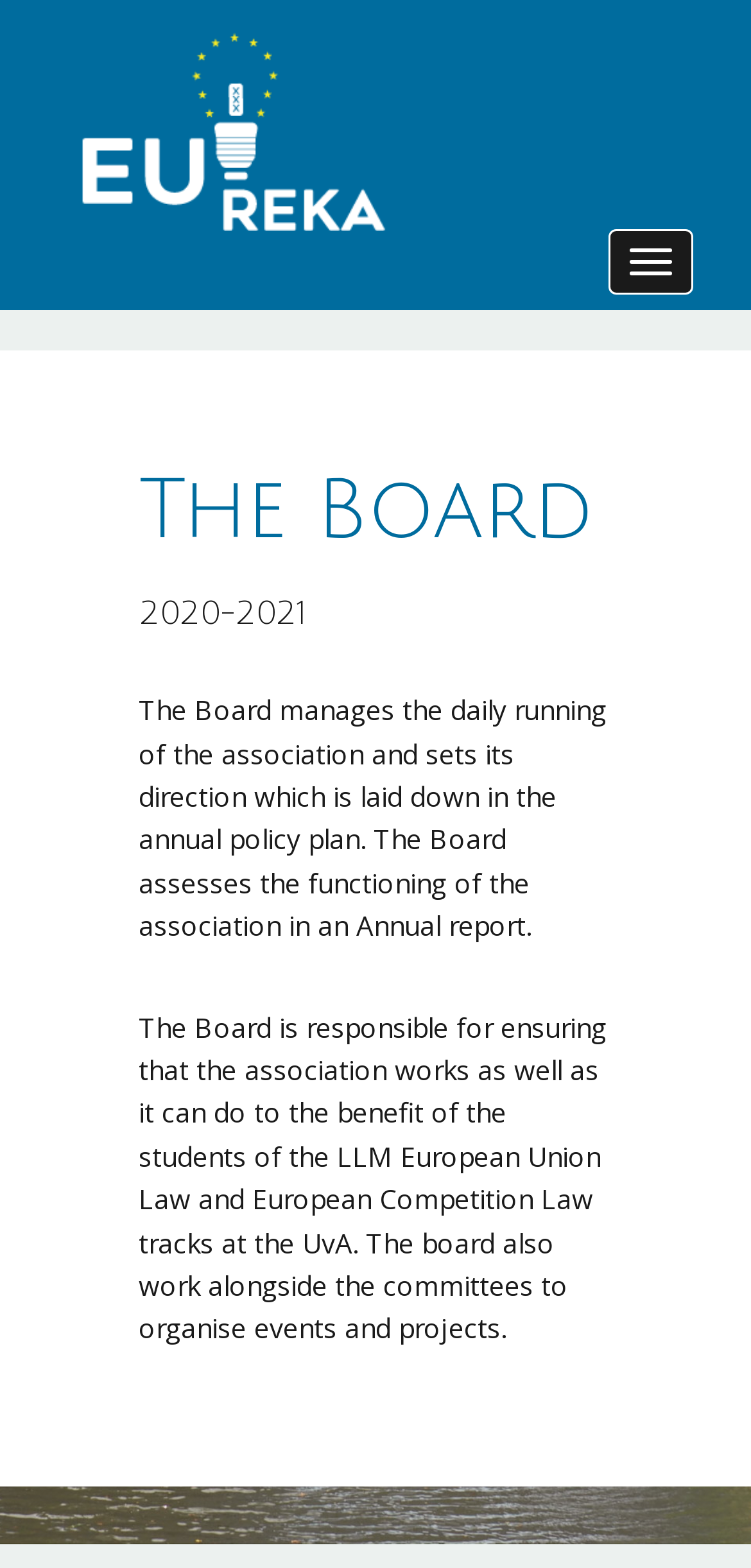What does the Board assess?
Please provide a single word or phrase based on the screenshot.

Functioning of association